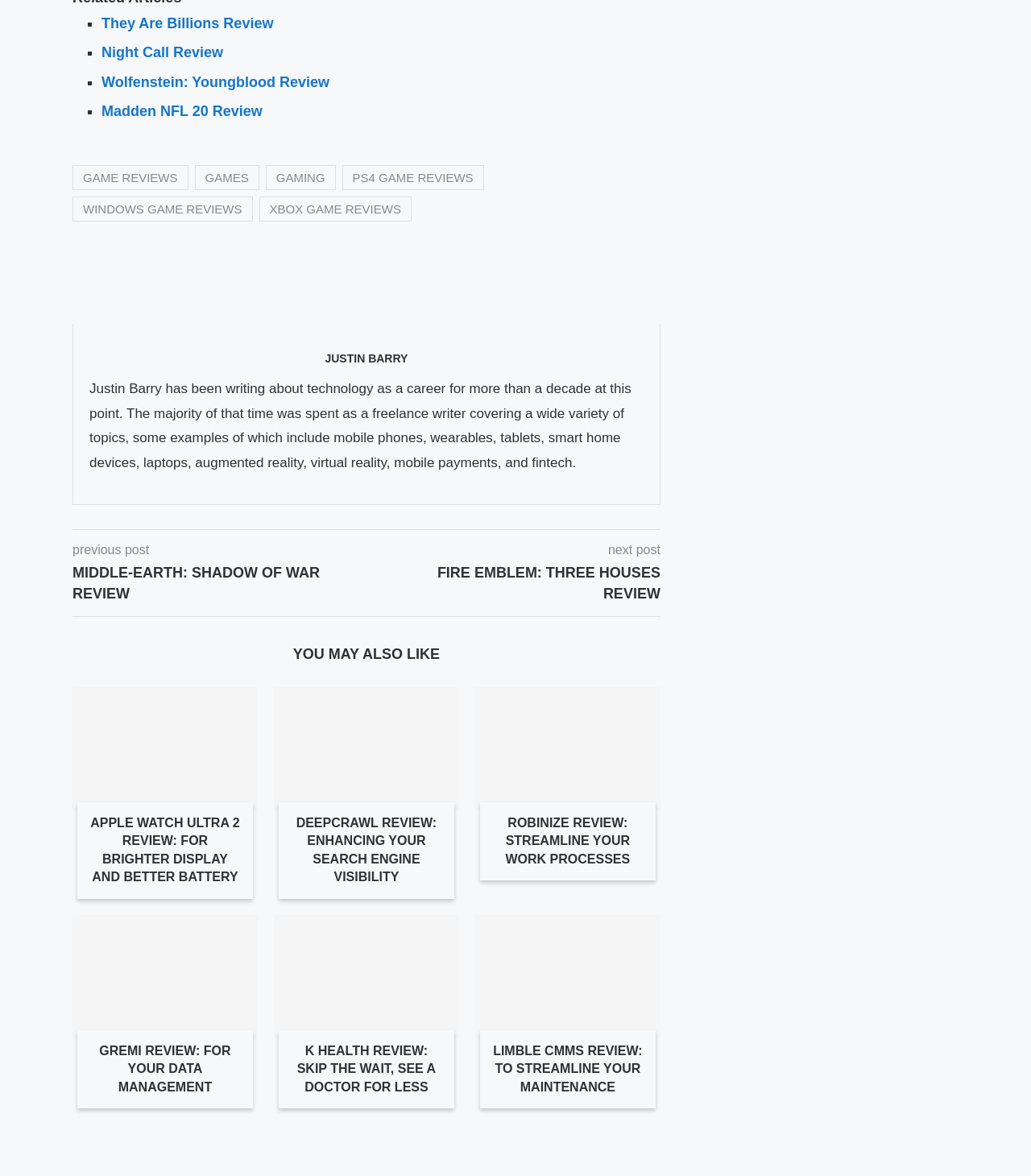Use a single word or phrase to respond to the question:
How many social media sharing links are there?

4